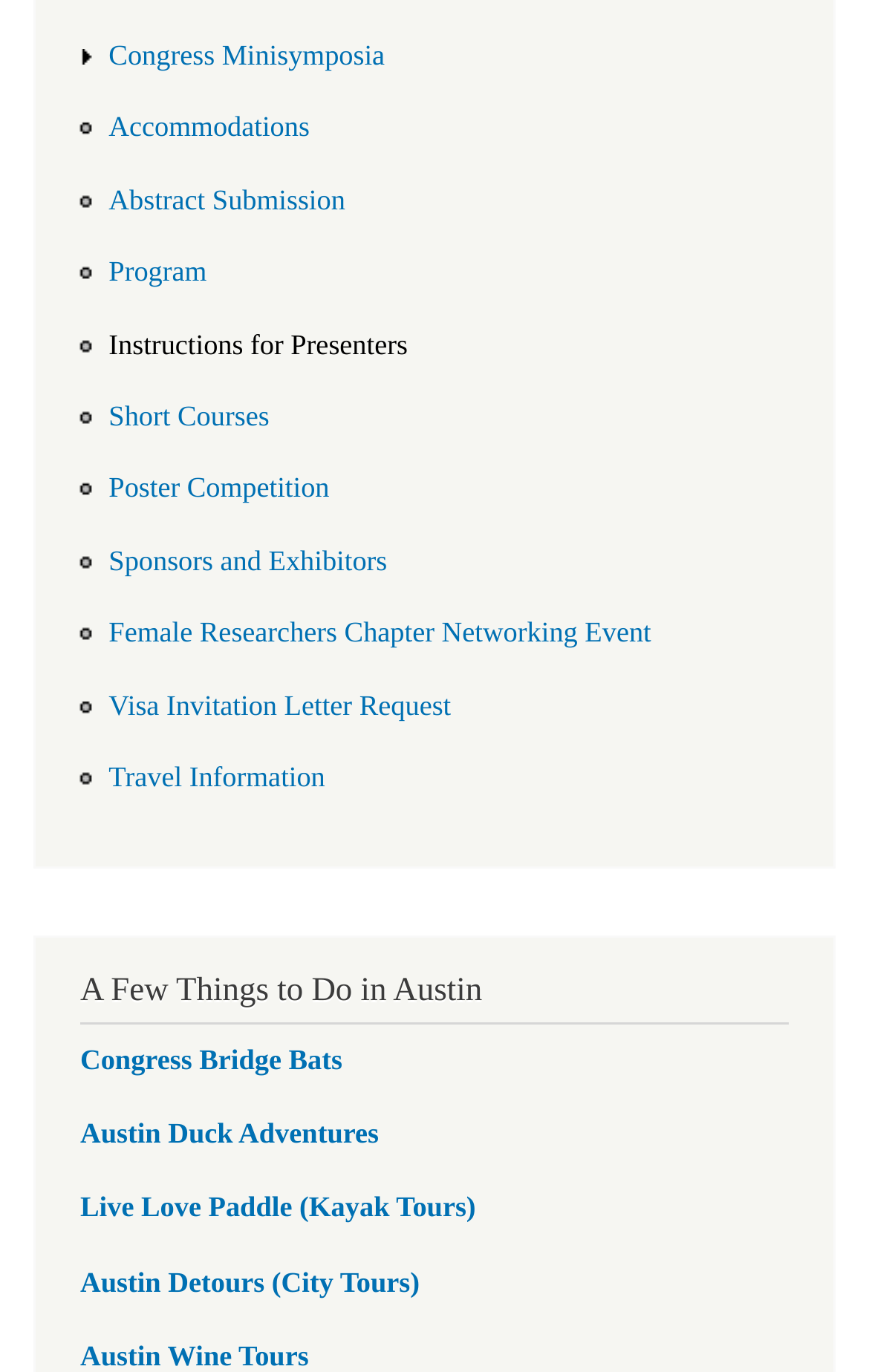Please identify the bounding box coordinates for the region that you need to click to follow this instruction: "Learn about Austin Detours".

[0.092, 0.923, 0.483, 0.946]